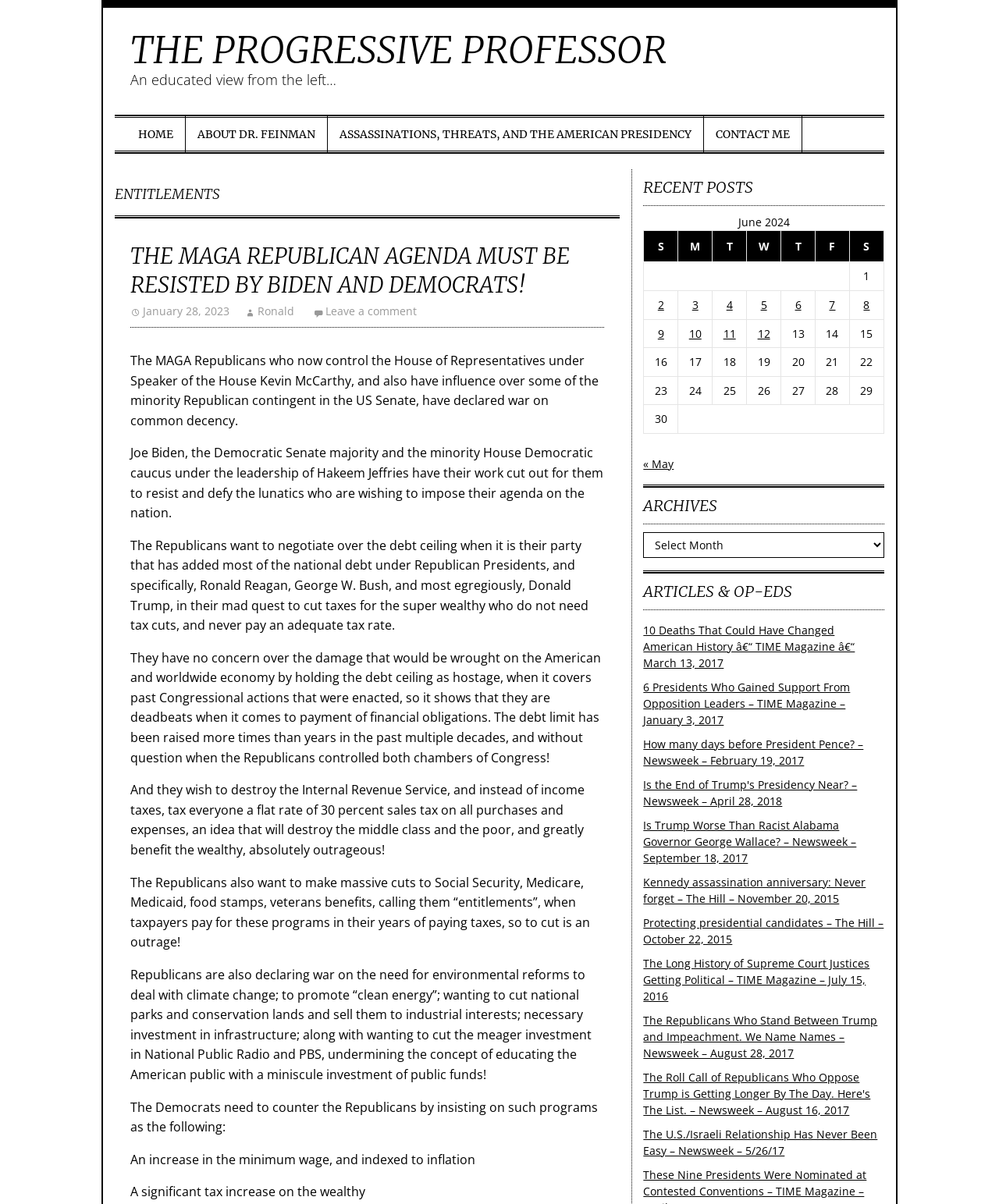Could you please study the image and provide a detailed answer to the question:
What is the topic of the recent post?

The answer can be found by looking at the heading 'ENTITLEMENTS' and the subsequent text, which discusses the MAGA Republican agenda and its implications.